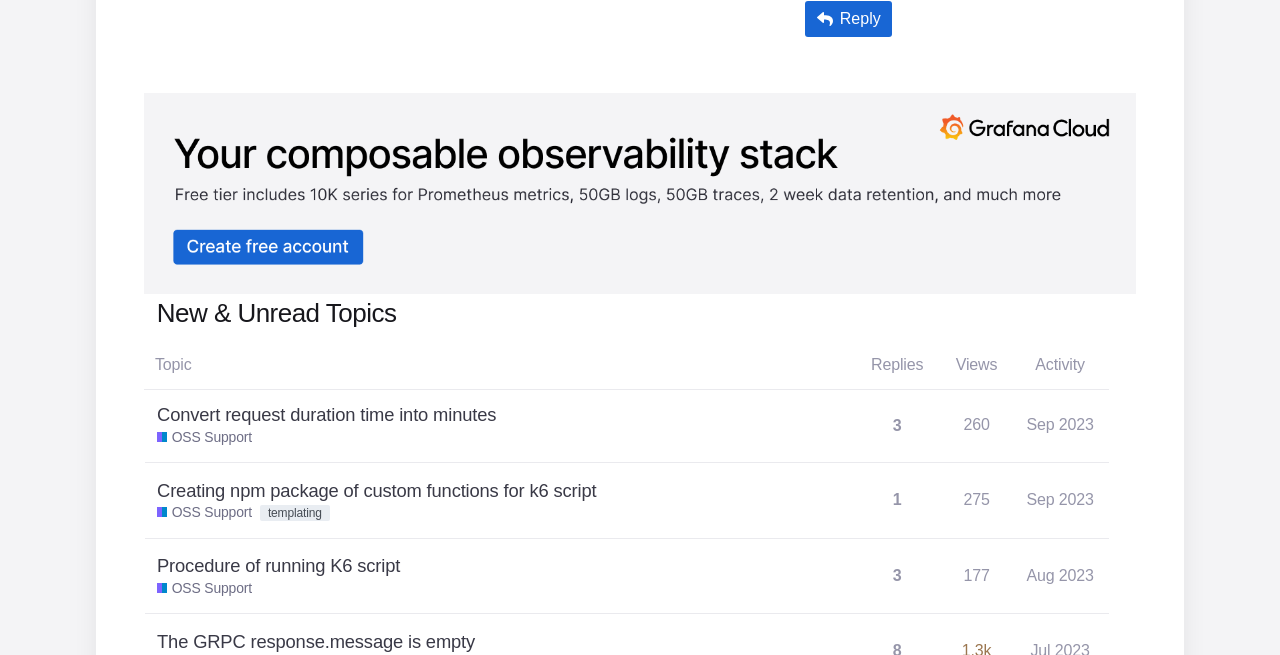Locate the coordinates of the bounding box for the clickable region that fulfills this instruction: "Enter email address".

None